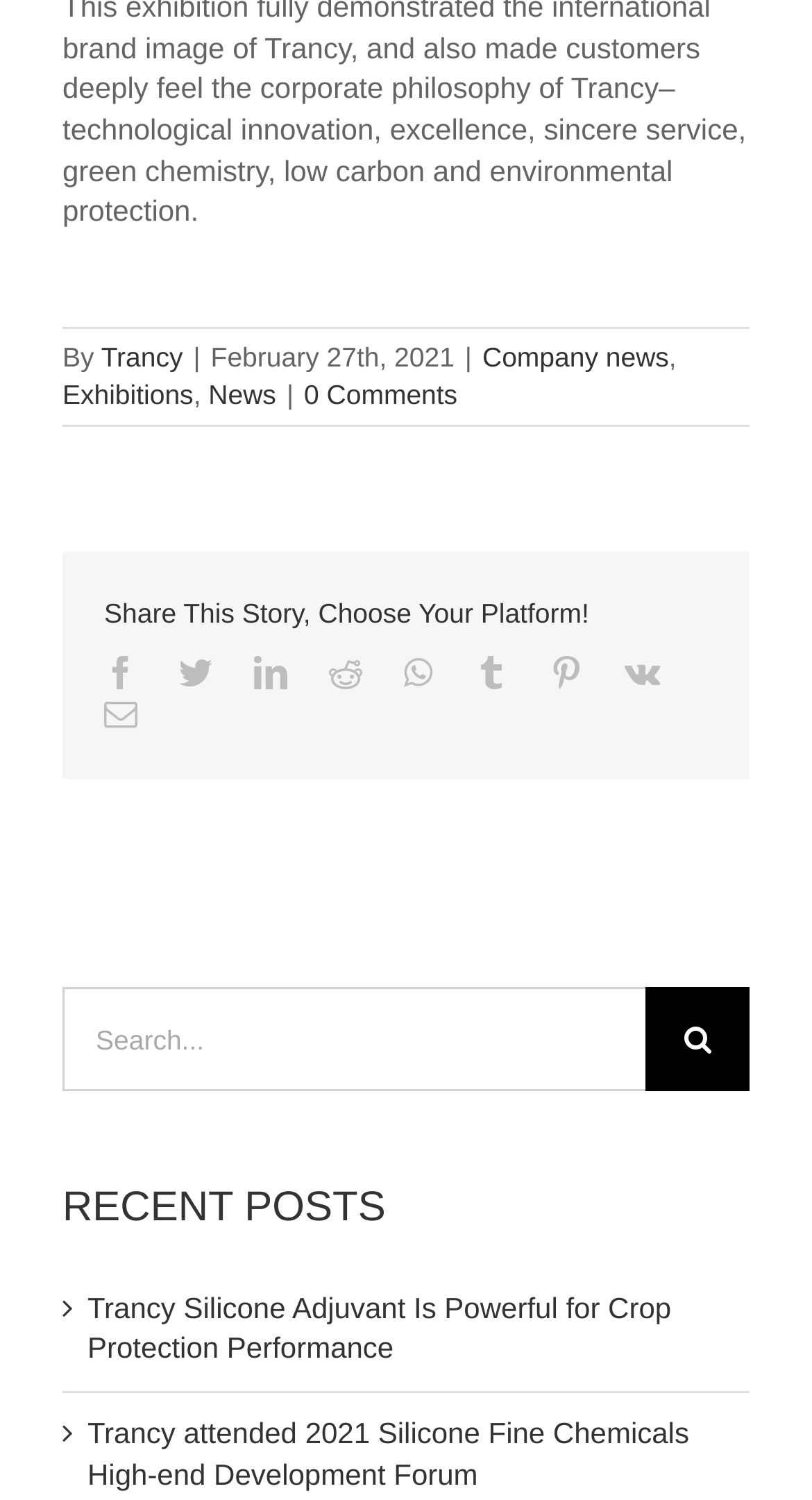What is the topic of the recent posts?
Please provide a comprehensive answer to the question based on the webpage screenshot.

I found the topic of the recent posts by looking at the headings and links under the 'RECENT POSTS' section, which all seem to be related to Trancy, a company or brand.